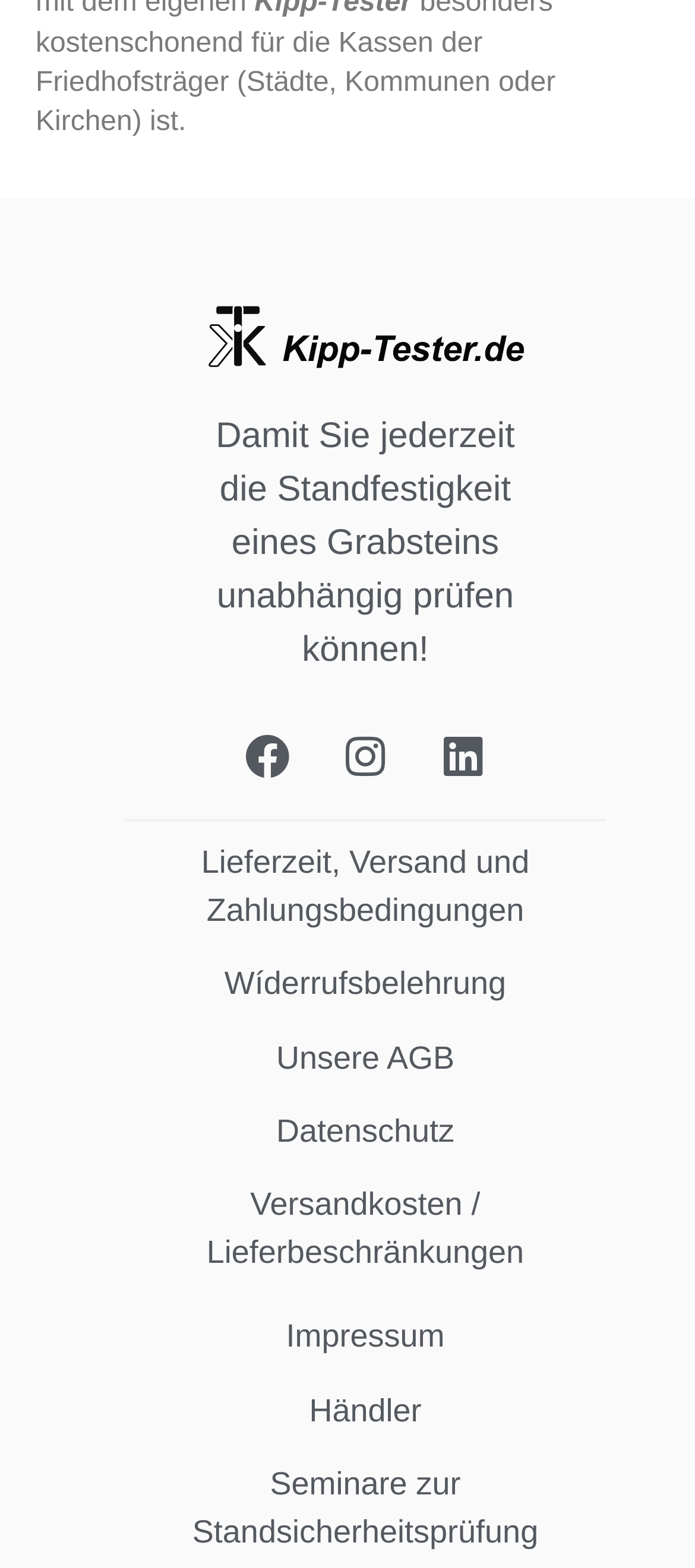Give the bounding box coordinates for the element described as: "Lieferzeit, Versand und Zahlungsbedingungen".

[0.29, 0.301, 0.762, 0.354]